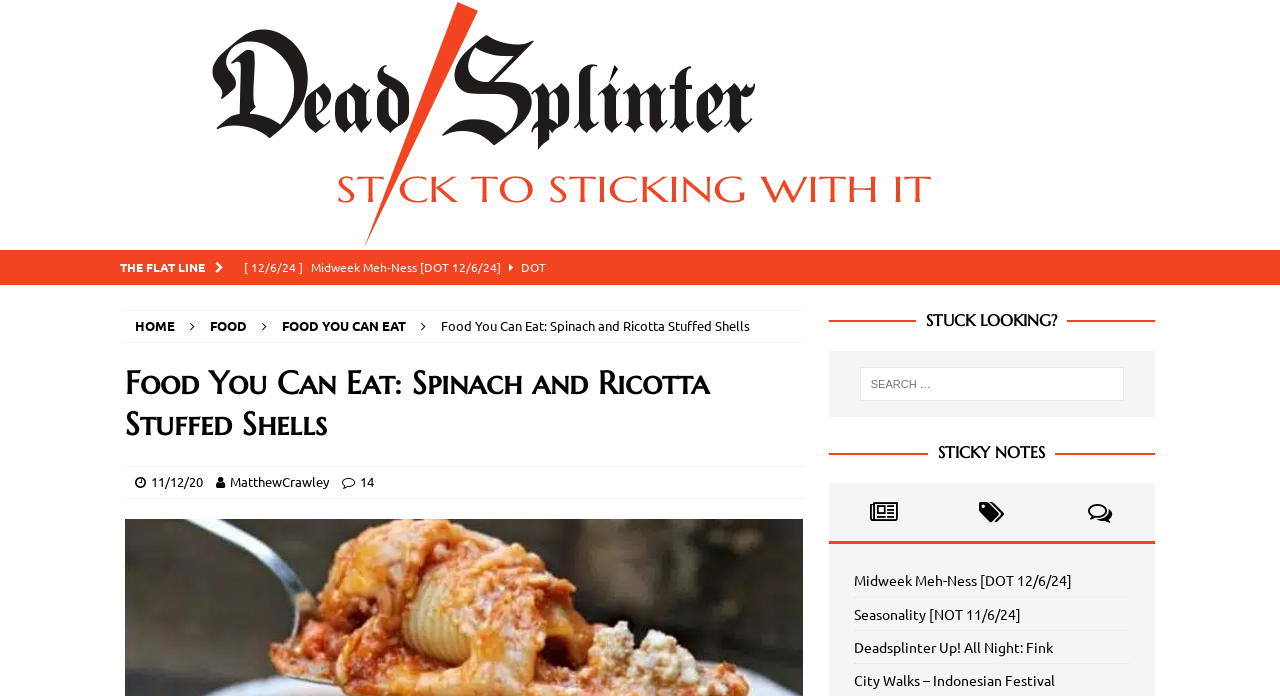Calculate the bounding box coordinates of the UI element given the description: "11/12/20".

[0.118, 0.68, 0.159, 0.704]